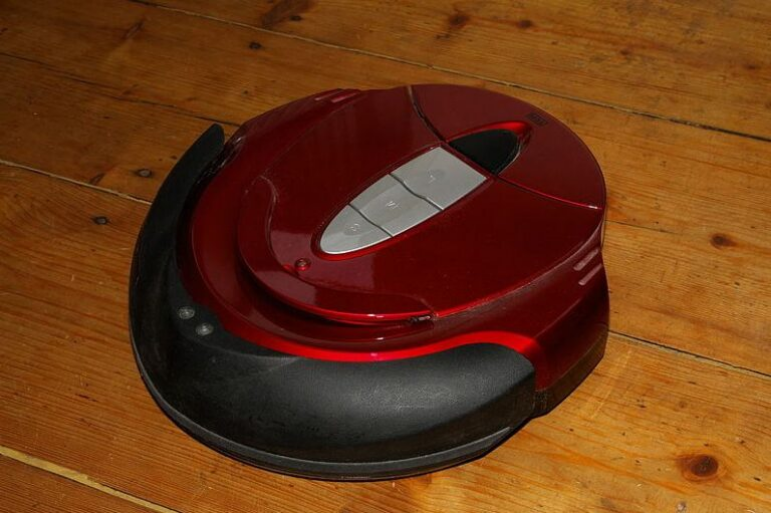Using the information in the image, could you please answer the following question in detail:
What is the purpose of the article on Easy Living Mom?

The caption states that the article is titled 'Do you need an automatic vacuum cleaner?' and discusses the benefits of integrating robotic technology into home cleaning, specifically highlighting how it can alleviate the burden of manual vacuuming for individuals with physical restrictions.